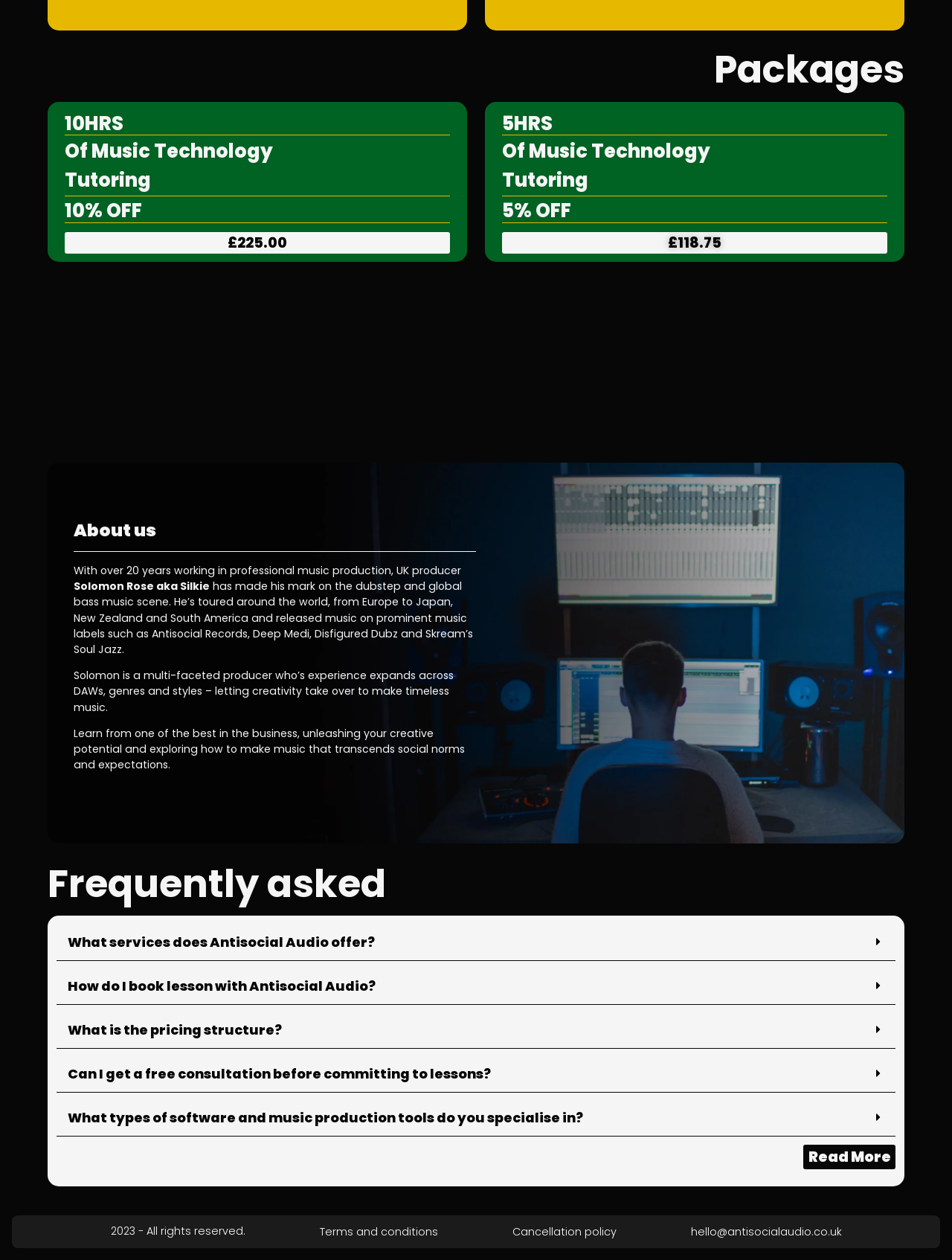Pinpoint the bounding box coordinates of the element you need to click to execute the following instruction: "Check the frequently asked questions". The bounding box should be represented by four float numbers between 0 and 1, in the format [left, top, right, bottom].

[0.05, 0.686, 0.95, 0.717]